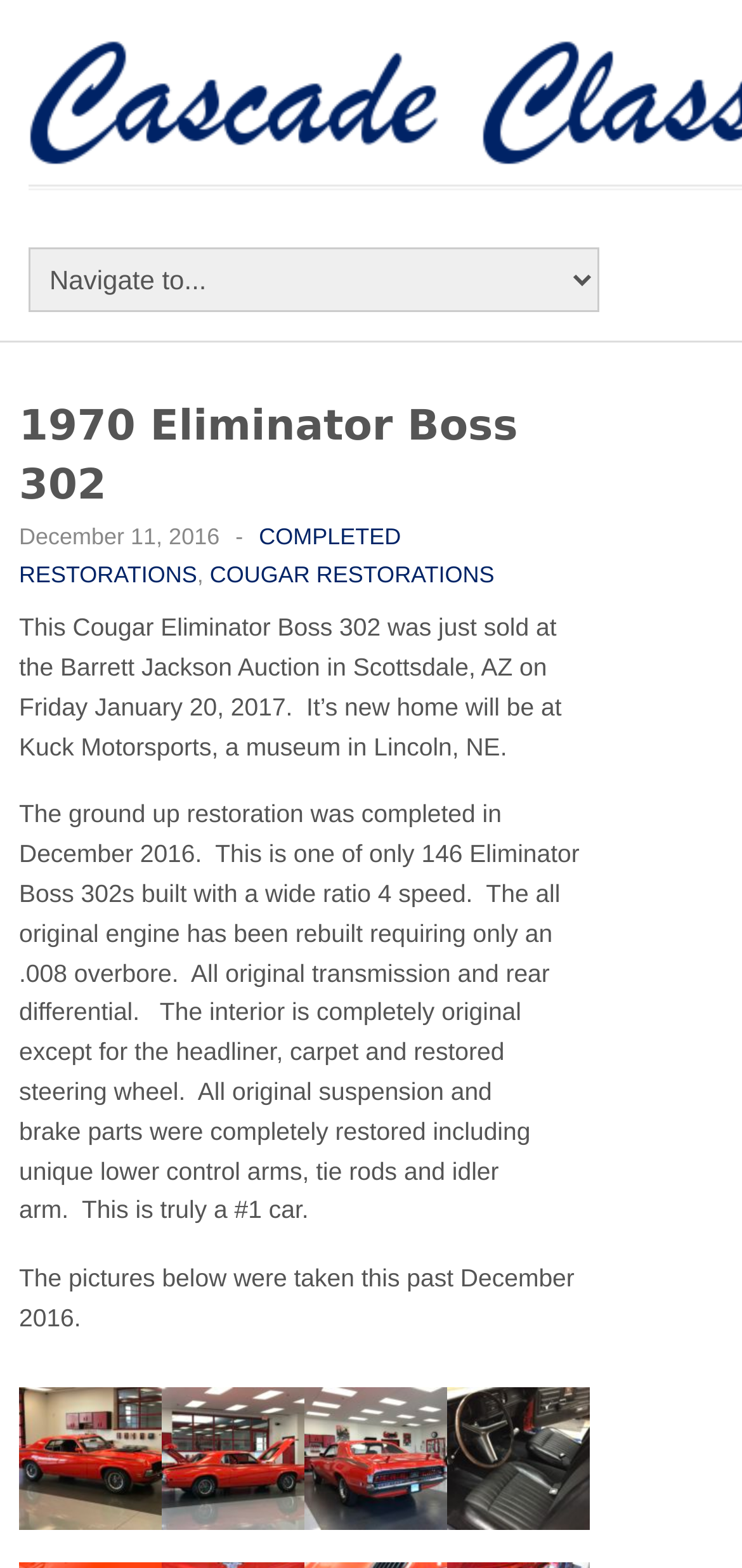Look at the image and write a detailed answer to the question: 
What is the condition of the car's engine?

The text states that the all original engine has been rebuilt, requiring only an .008 overbore, indicating that the engine has been restored to its original condition.